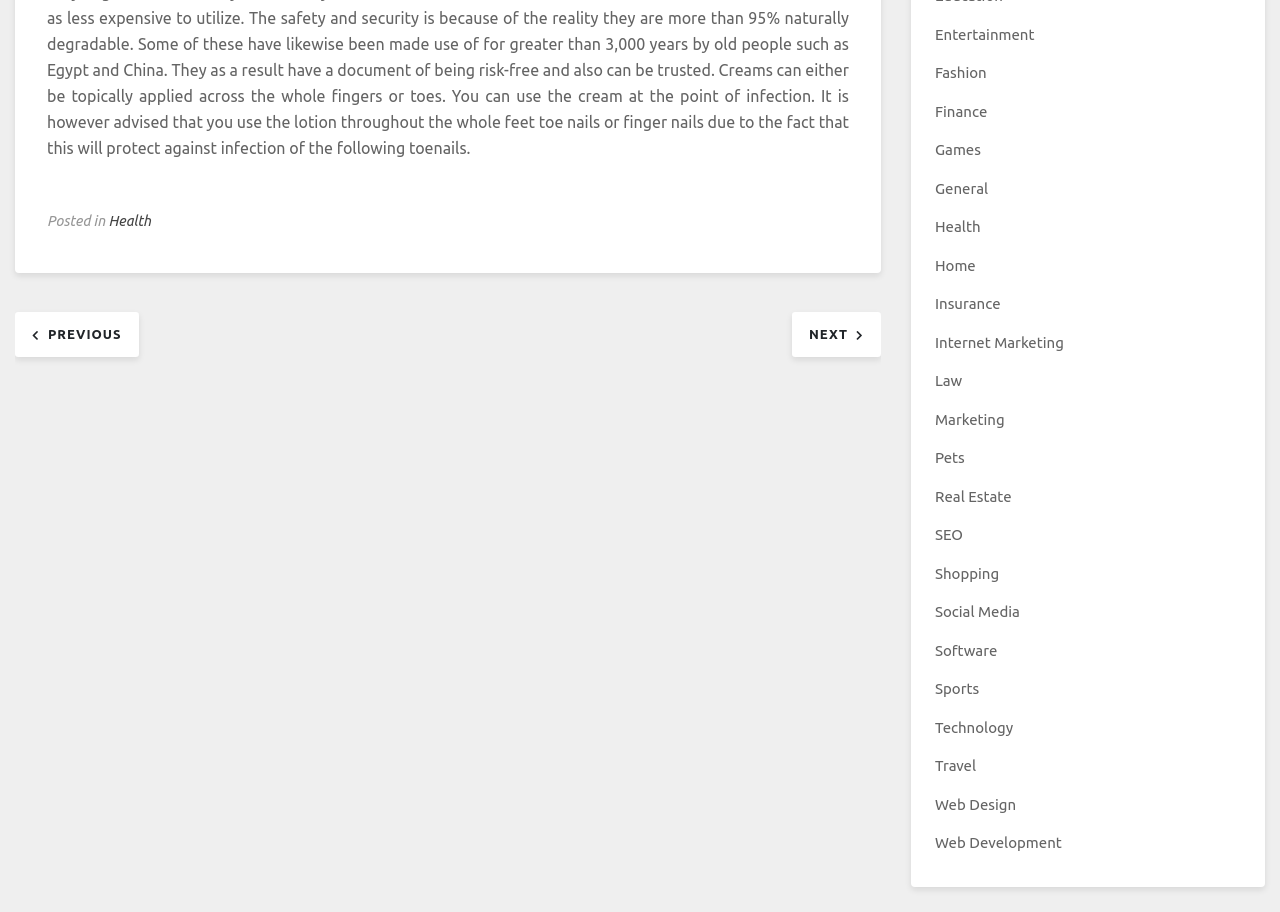Given the description Technology, predict the bounding box coordinates of the UI element. Ensure the coordinates are in the format (top-left x, top-left y, bottom-right x, bottom-right y) and all values are between 0 and 1.

[0.73, 0.788, 0.791, 0.807]